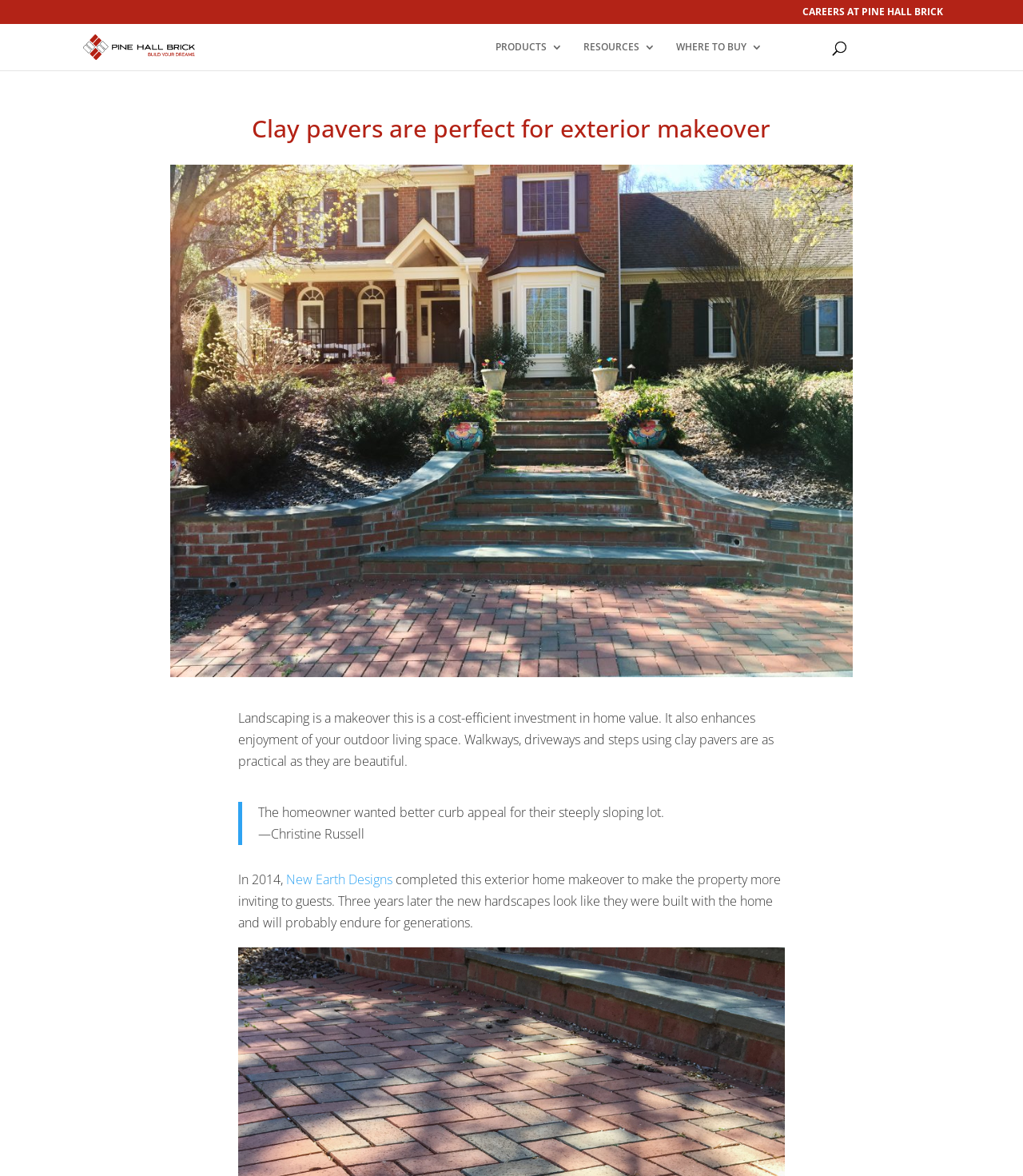Find the bounding box of the web element that fits this description: "RESOURCES".

[0.57, 0.035, 0.641, 0.06]